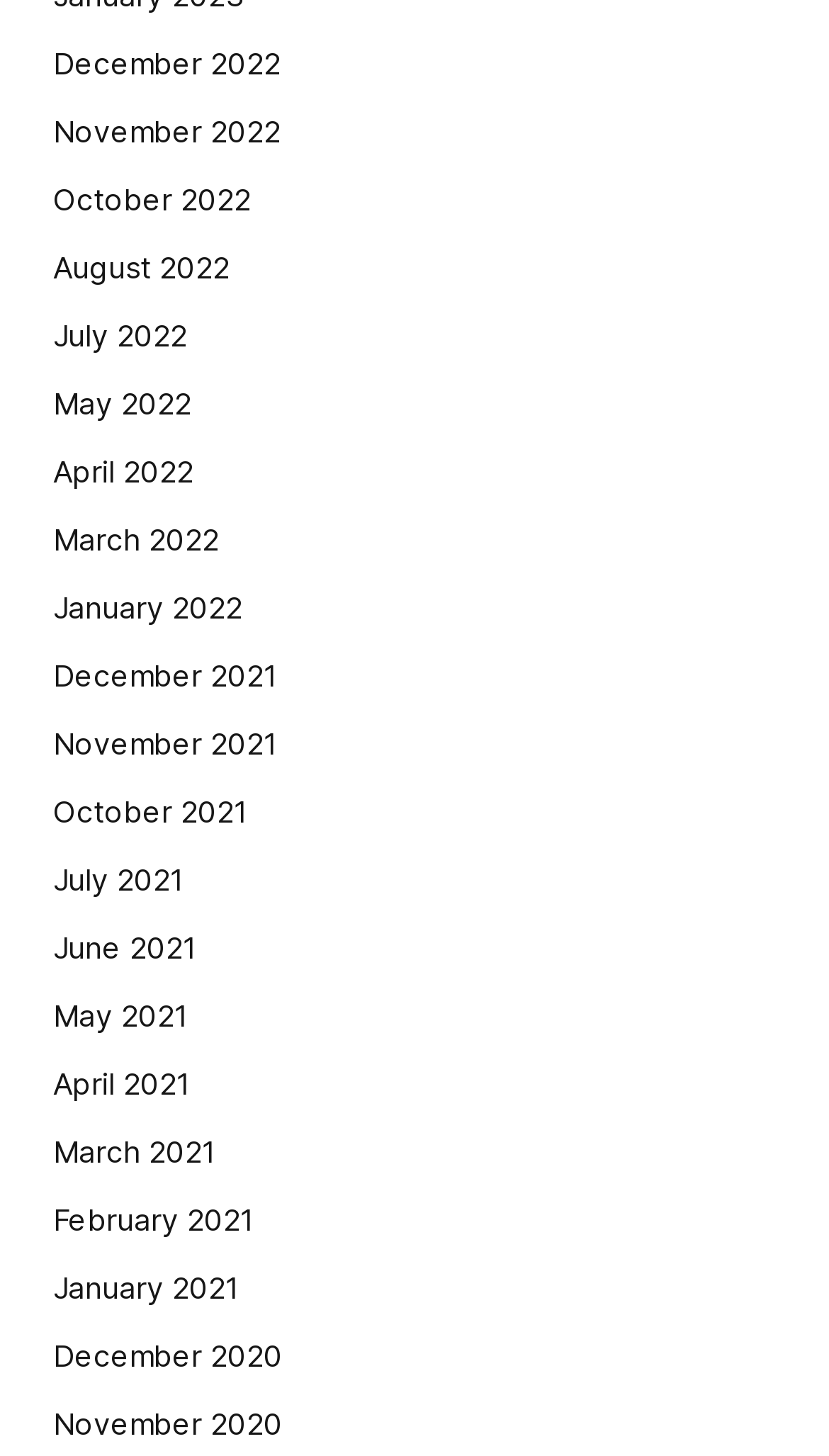Please locate the bounding box coordinates of the element that needs to be clicked to achieve the following instruction: "View December 2022". The coordinates should be four float numbers between 0 and 1, i.e., [left, top, right, bottom].

[0.064, 0.027, 0.338, 0.058]